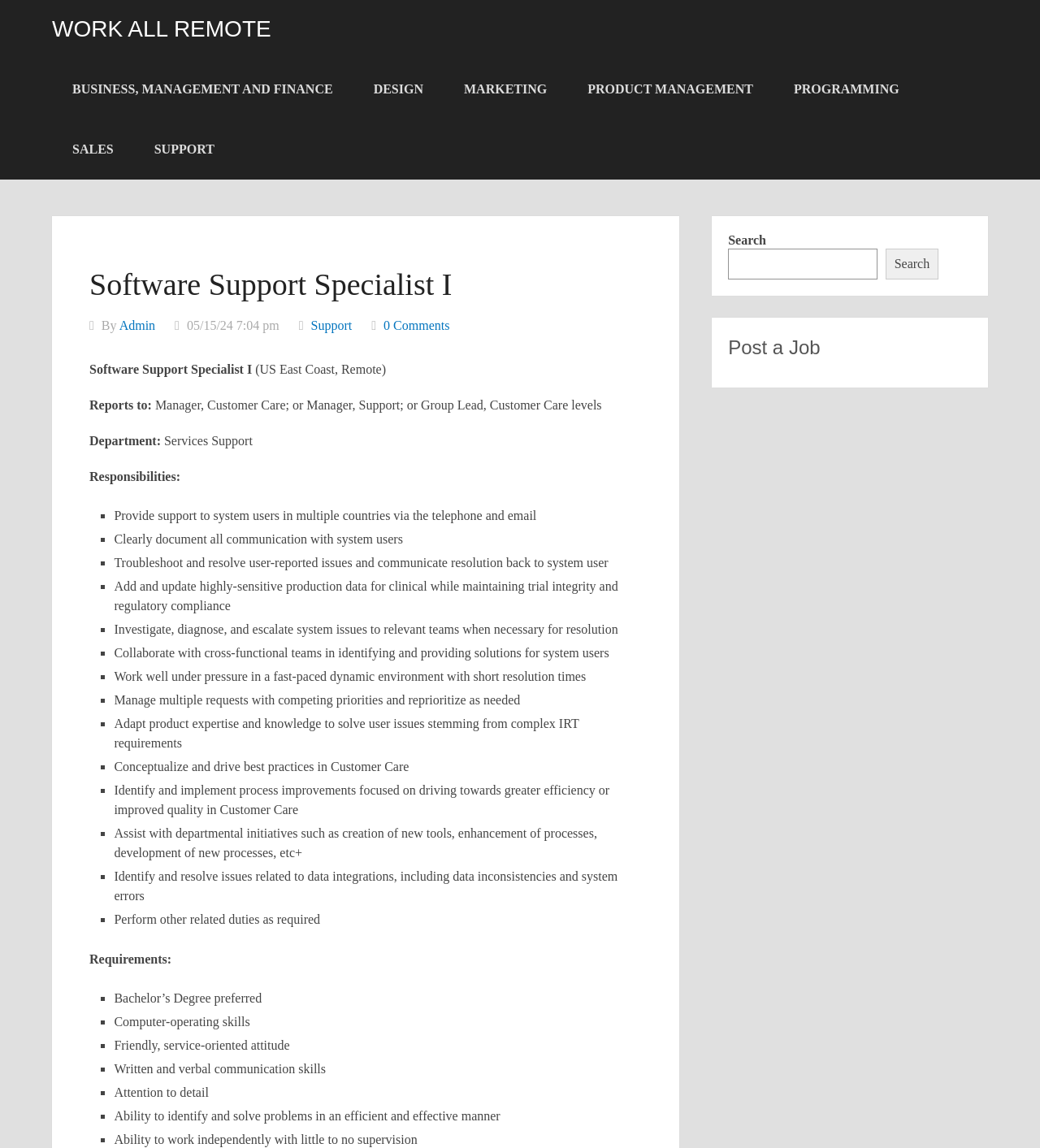What is the location of the job?
Refer to the screenshot and answer in one word or phrase.

US East Coast, Remote